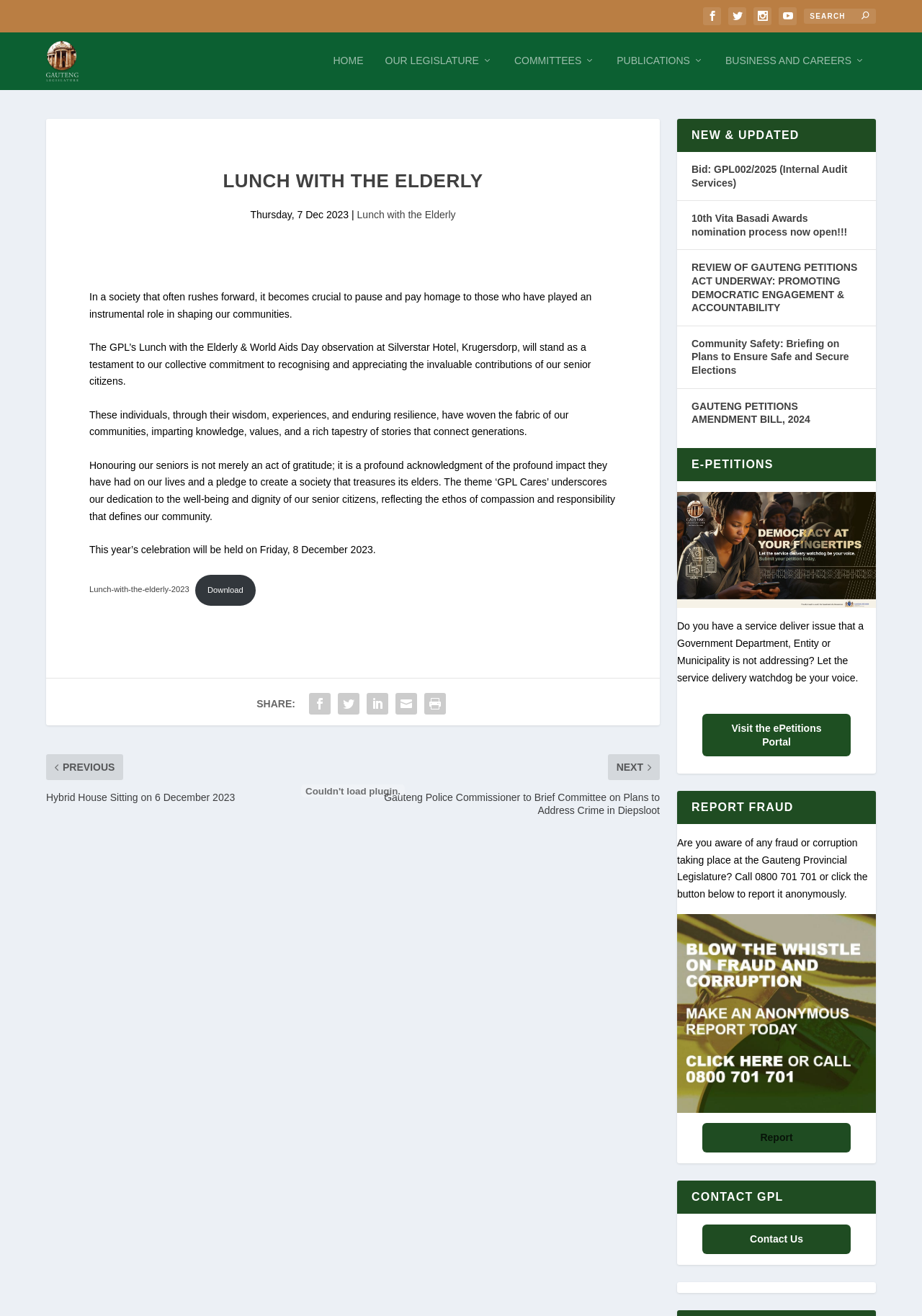Specify the bounding box coordinates of the area to click in order to execute this command: 'Search for something'. The coordinates should consist of four float numbers ranging from 0 to 1, and should be formatted as [left, top, right, bottom].

[0.872, 0.005, 0.95, 0.018]